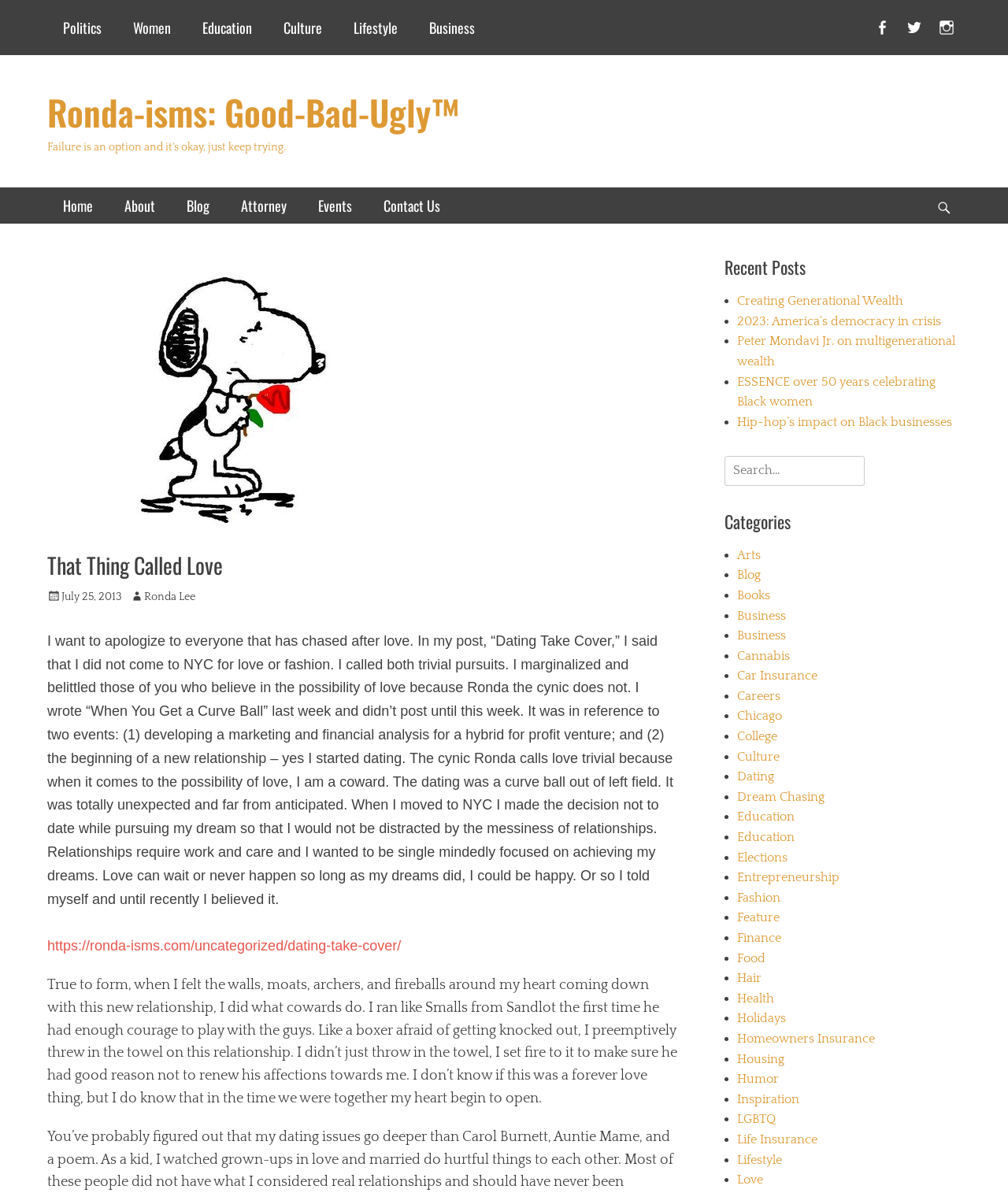What is the date of the blog post?
Respond with a short answer, either a single word or a phrase, based on the image.

July 25, 2013